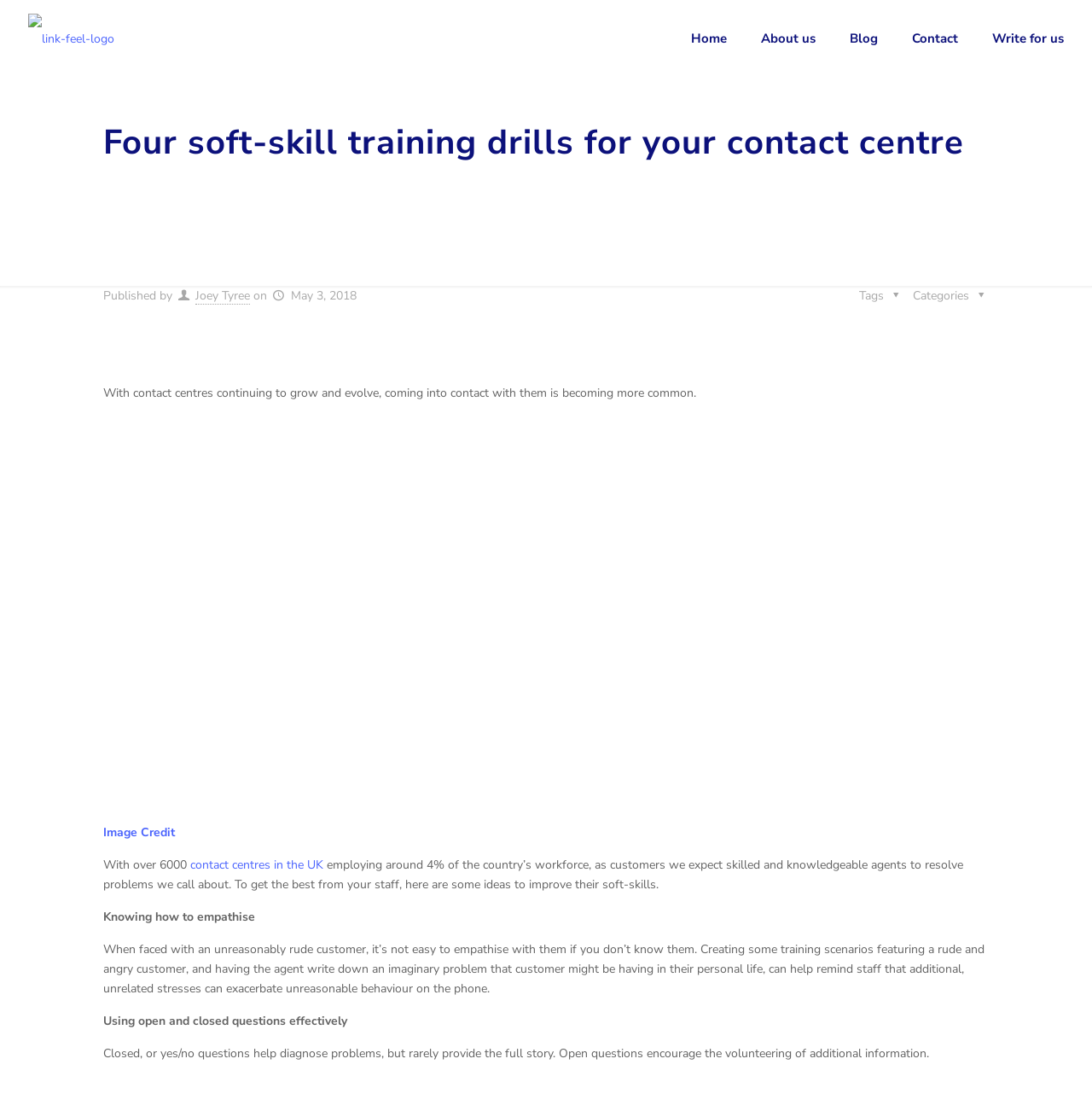What type of questions help diagnose problems?
We need a detailed and meticulous answer to the question.

The answer can be found in the paragraph that starts with 'Using open and closed questions effectively...'. The sentence 'Closed, or yes/no questions help diagnose problems...' provides the information about the type of questions that help diagnose problems.